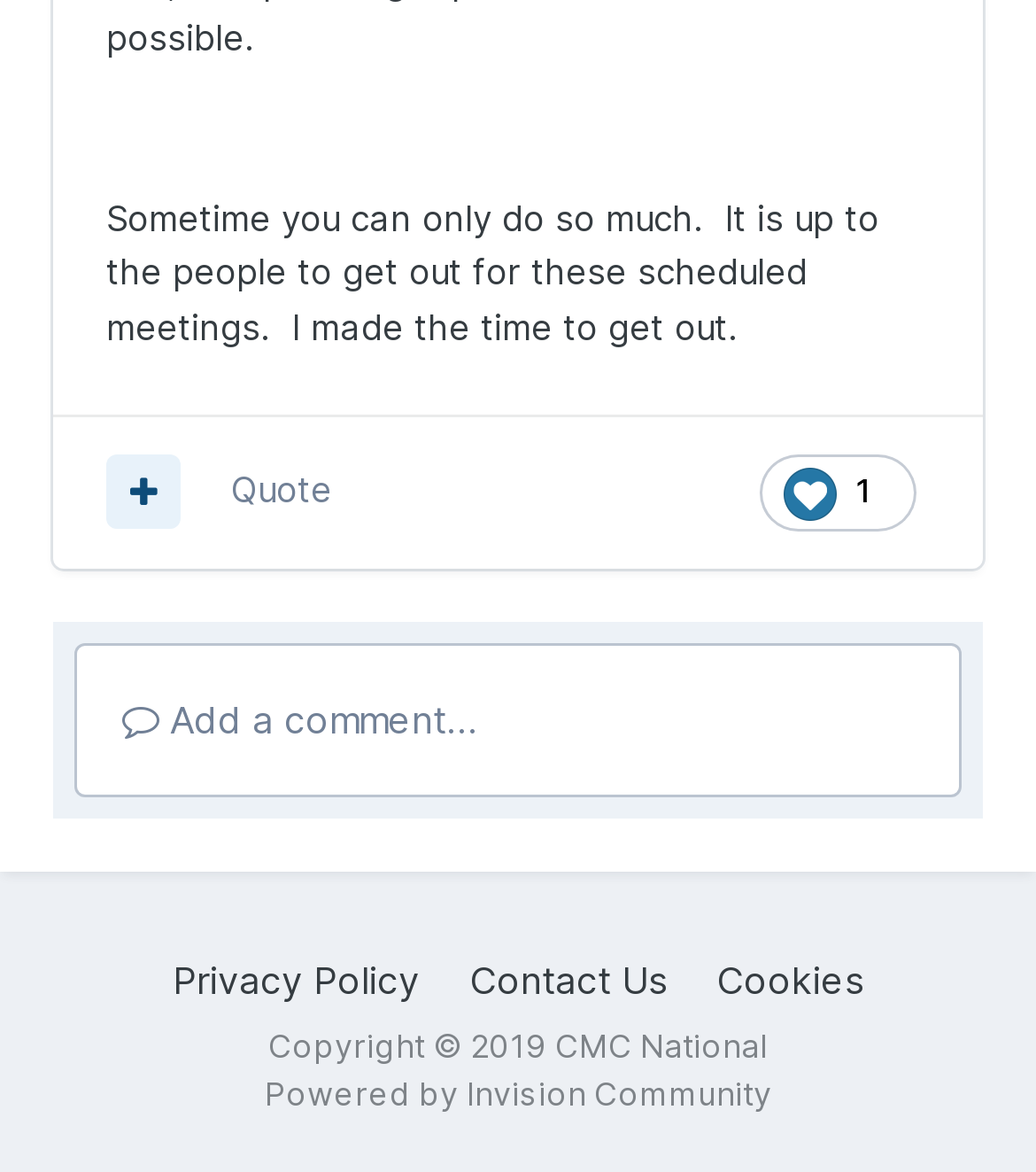Please give a succinct answer using a single word or phrase:
What is the purpose of the button with the symbol ''?

Unknown